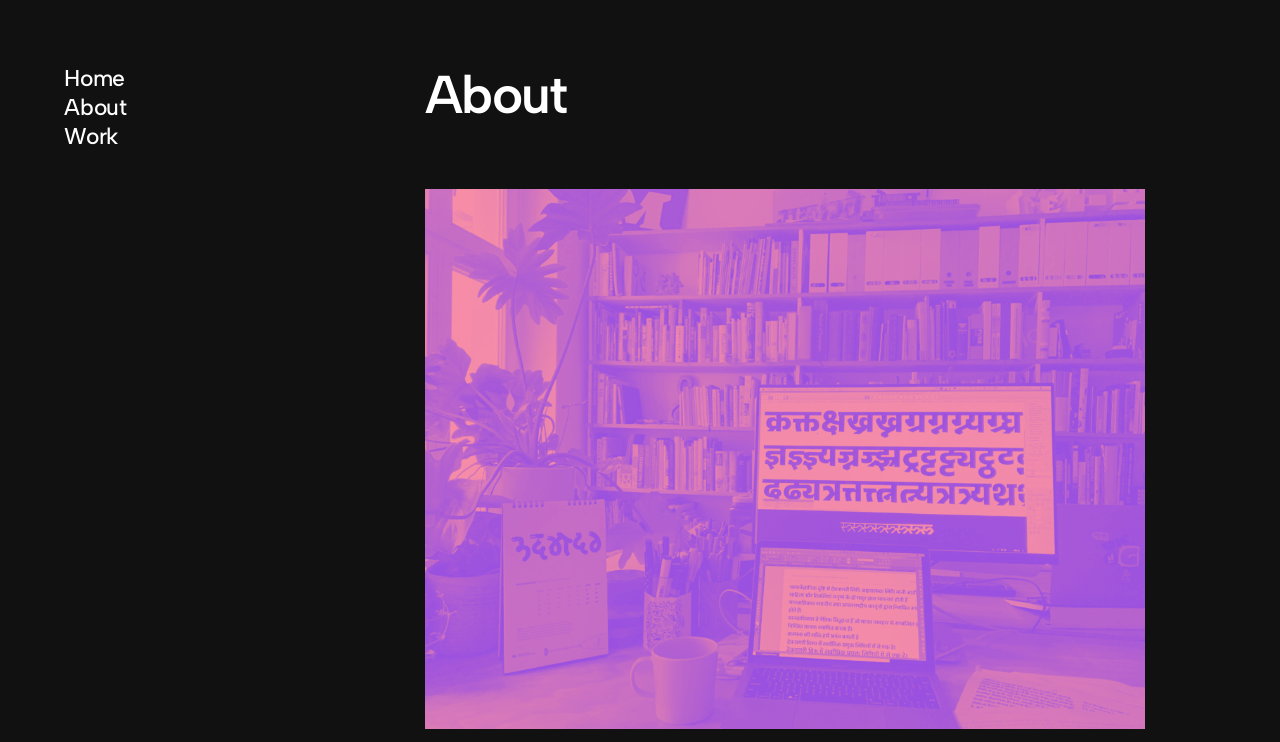Respond to the question below with a single word or phrase: How many elements are directly under the root element?

Two